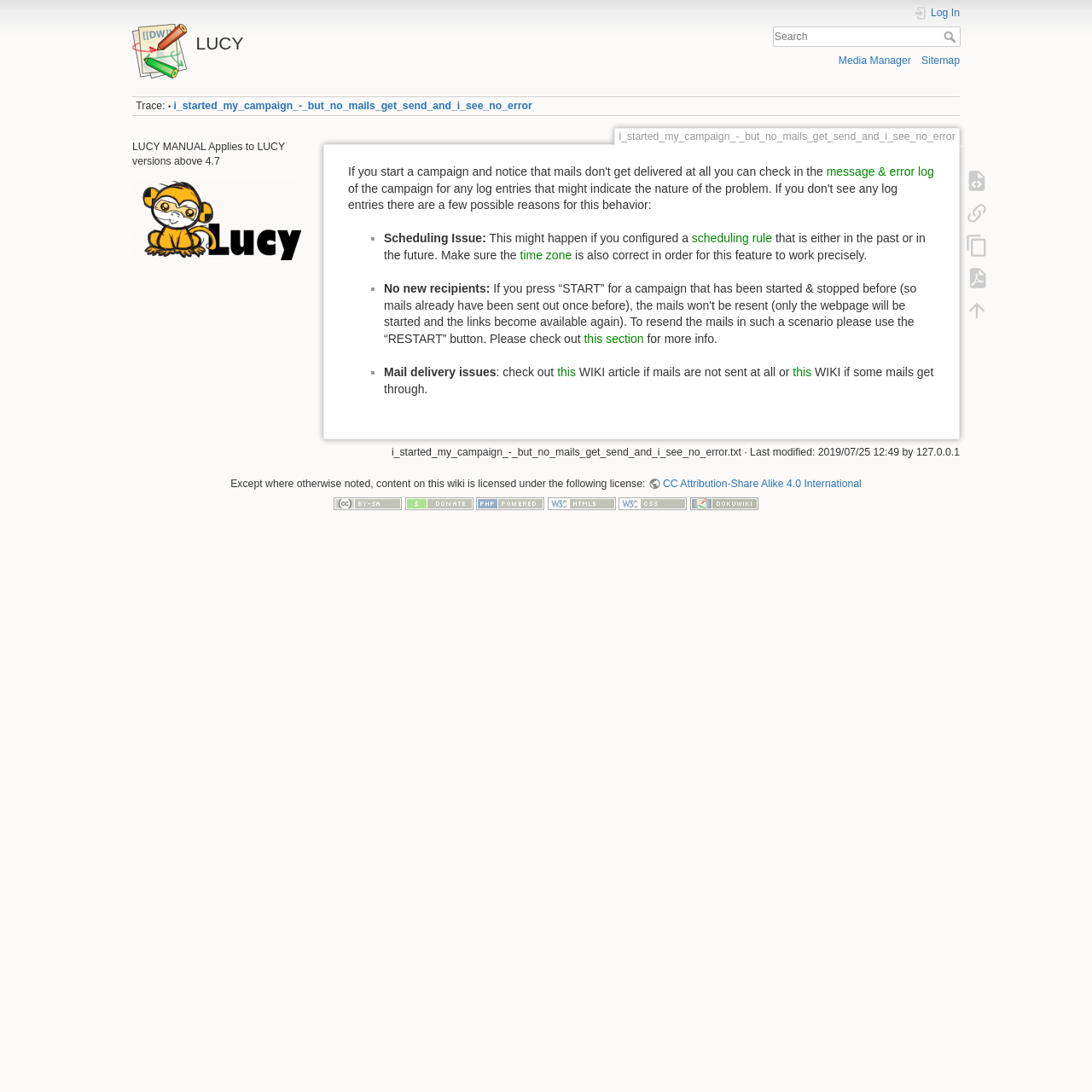Identify the bounding box coordinates necessary to click and complete the given instruction: "Log in to the system".

[0.837, 0.005, 0.879, 0.019]